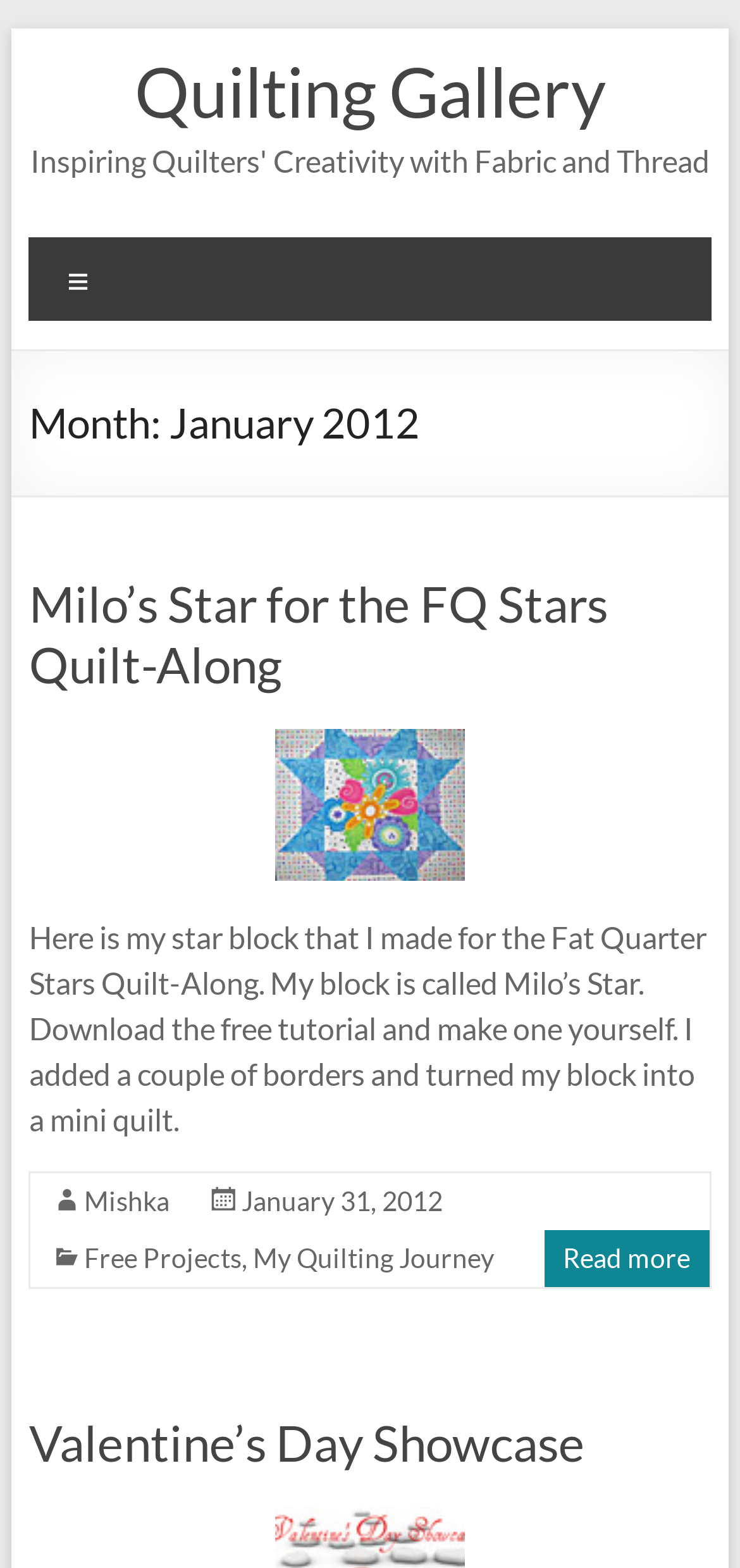What is the name of the quilt block in the article?
Using the image as a reference, deliver a detailed and thorough answer to the question.

I found the answer by looking at the heading 'Milo’s Star for the FQ Stars Quilt-Along' and the corresponding article text, which mentions 'my star block that I made for the Fat Quarter Stars Quilt-Along. My block is called Milo’s Star.'